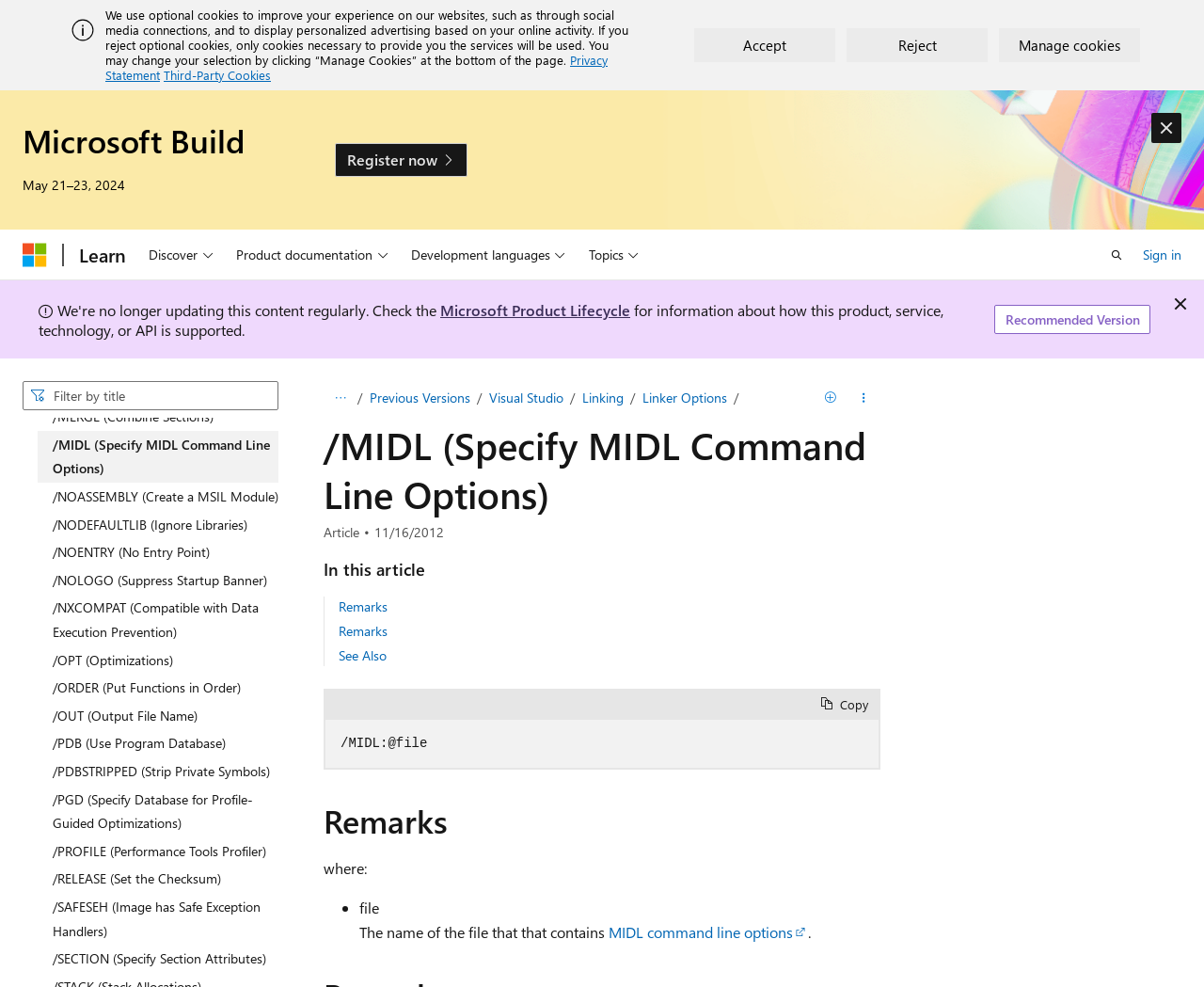Find the bounding box coordinates of the area that needs to be clicked in order to achieve the following instruction: "Open search". The coordinates should be specified as four float numbers between 0 and 1, i.e., [left, top, right, bottom].

[0.912, 0.241, 0.943, 0.275]